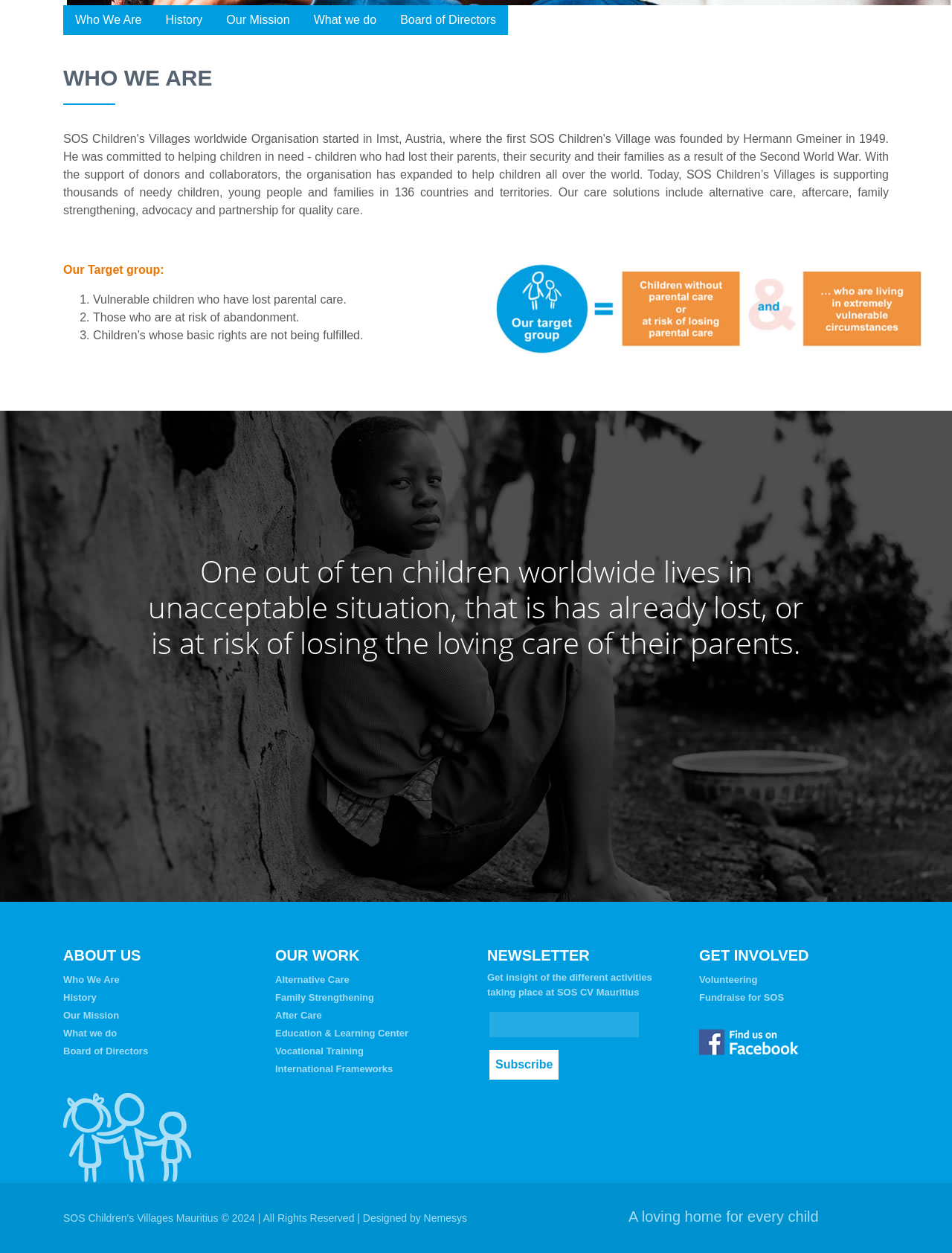Provide the bounding box coordinates, formatted as (top-left x, top-left y, bottom-right x, bottom-right y), with all values being floating point numbers between 0 and 1. Identify the bounding box of the UI element that matches the description: name="Subscribe" value="Subscribe"

[0.514, 0.838, 0.587, 0.862]